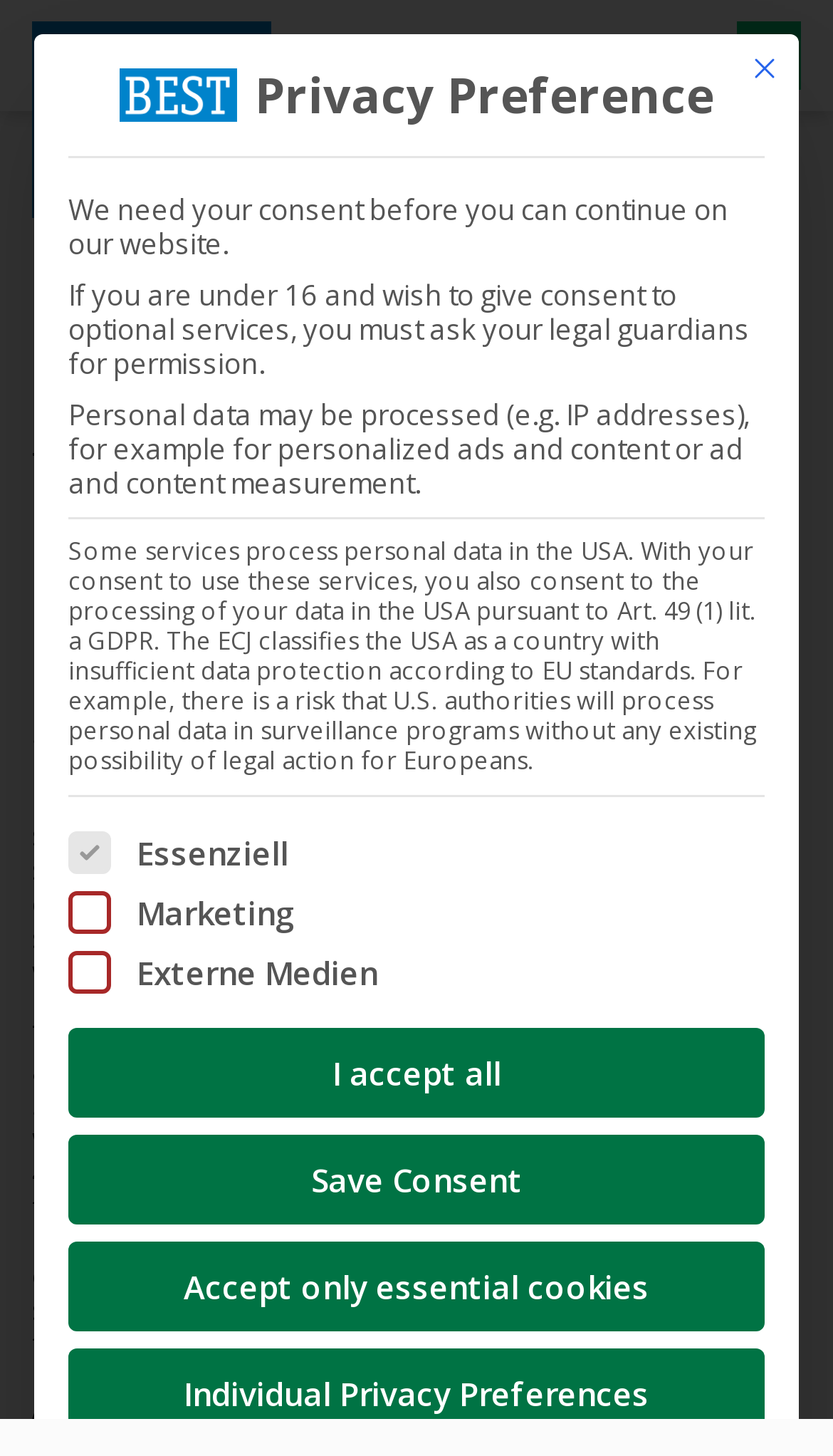What is the warning about in the privacy preference section?
Provide a detailed and extensive answer to the question.

The paragraph in the privacy preference section warns users that personal data may be processed in the USA, which is considered a country with insufficient data protection according to EU standards, and that there is a risk of U.S. authorities processing personal data in surveillance programs without any existing possibility of legal action for Europeans.